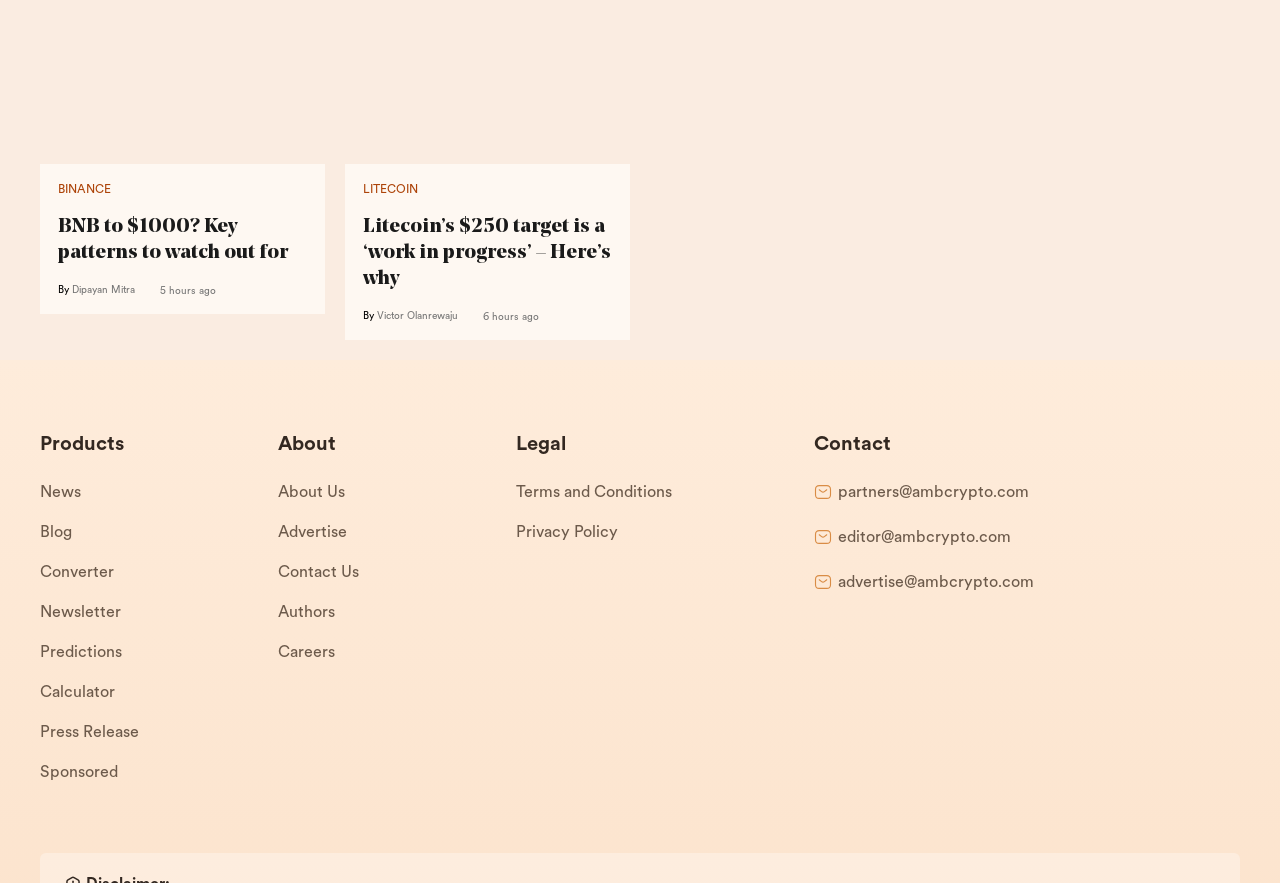Please identify the bounding box coordinates of the clickable area that will fulfill the following instruction: "Visit the Litecoin news page". The coordinates should be in the format of four float numbers between 0 and 1, i.e., [left, top, right, bottom].

[0.27, 0.16, 0.492, 0.182]